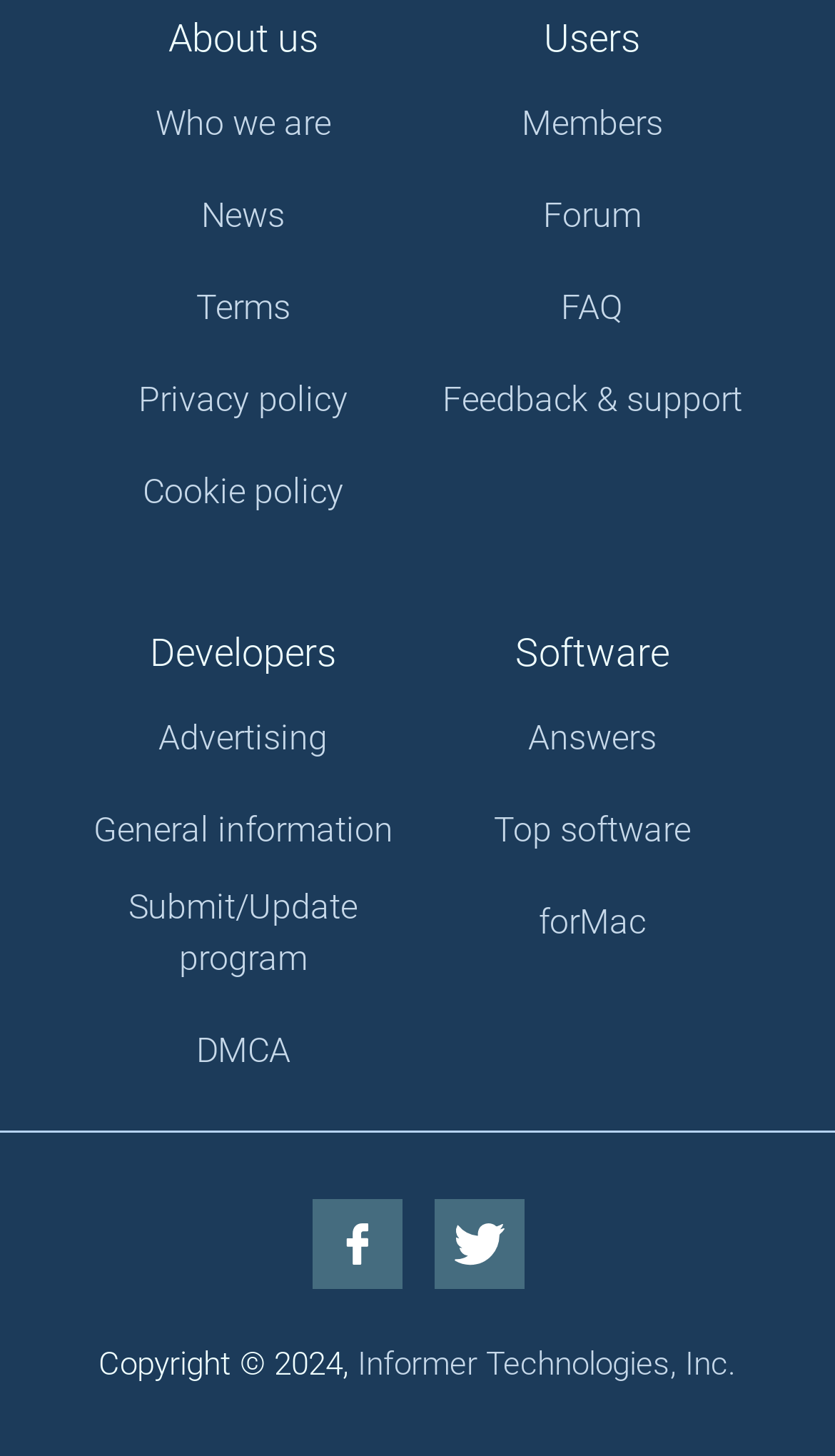What is the last link under 'Developers'?
Please answer using one word or phrase, based on the screenshot.

DMCA